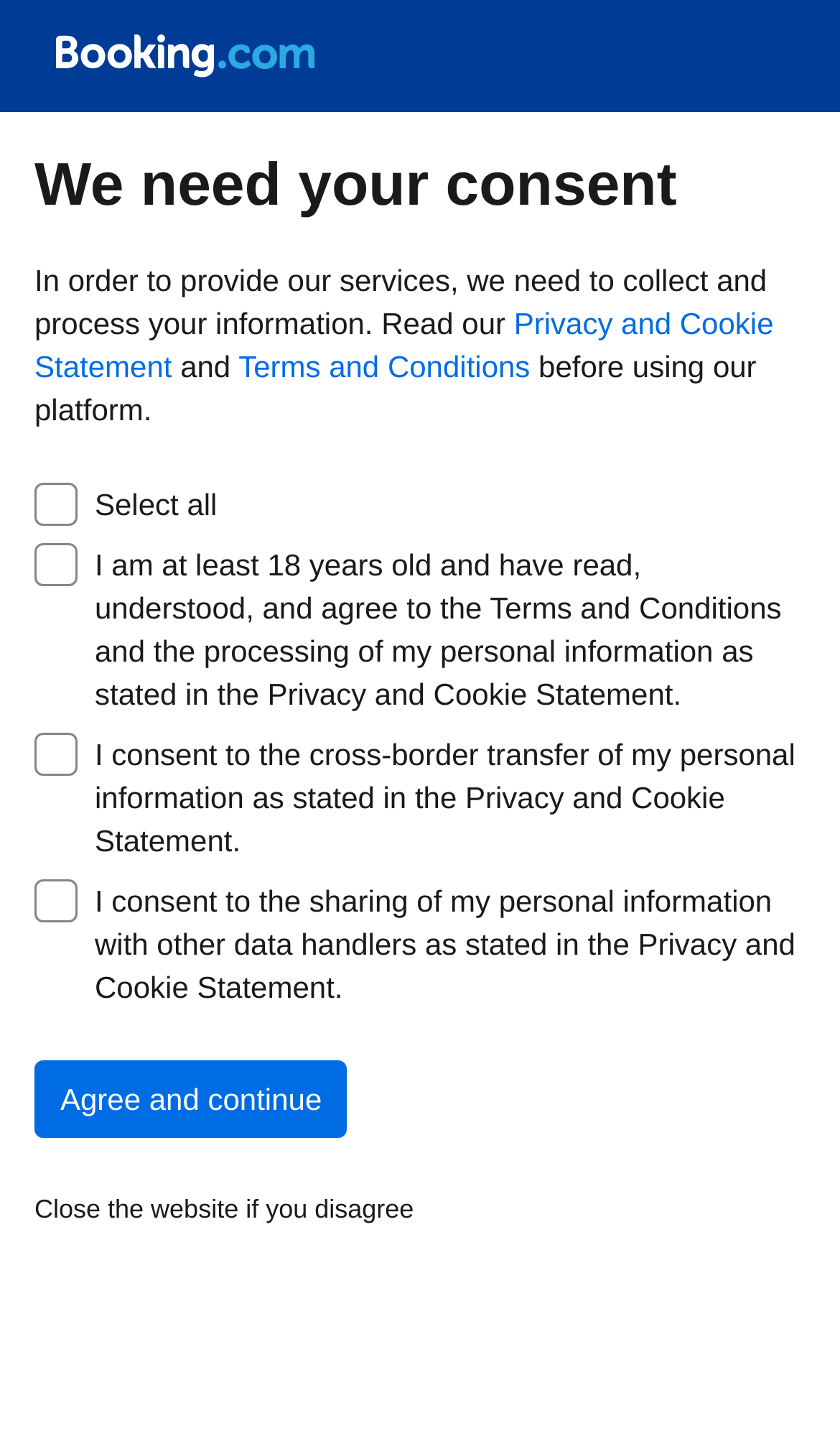What should users do if they disagree with the terms?
Answer the question with a single word or phrase derived from the image.

Close the website